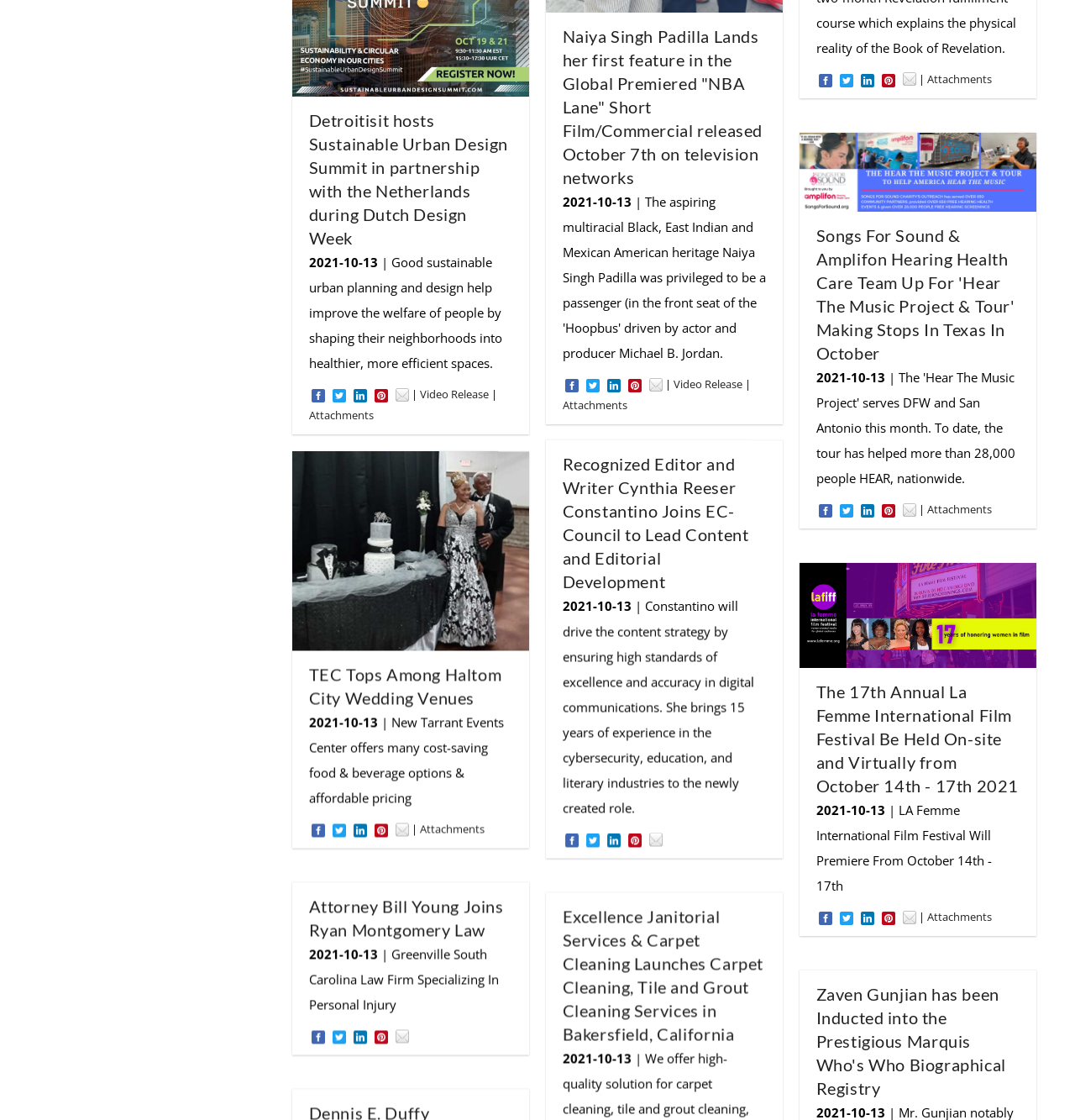From the screenshot, find the bounding box of the UI element matching this description: "Strategy". Supply the bounding box coordinates in the form [left, top, right, bottom], each a float between 0 and 1.

None